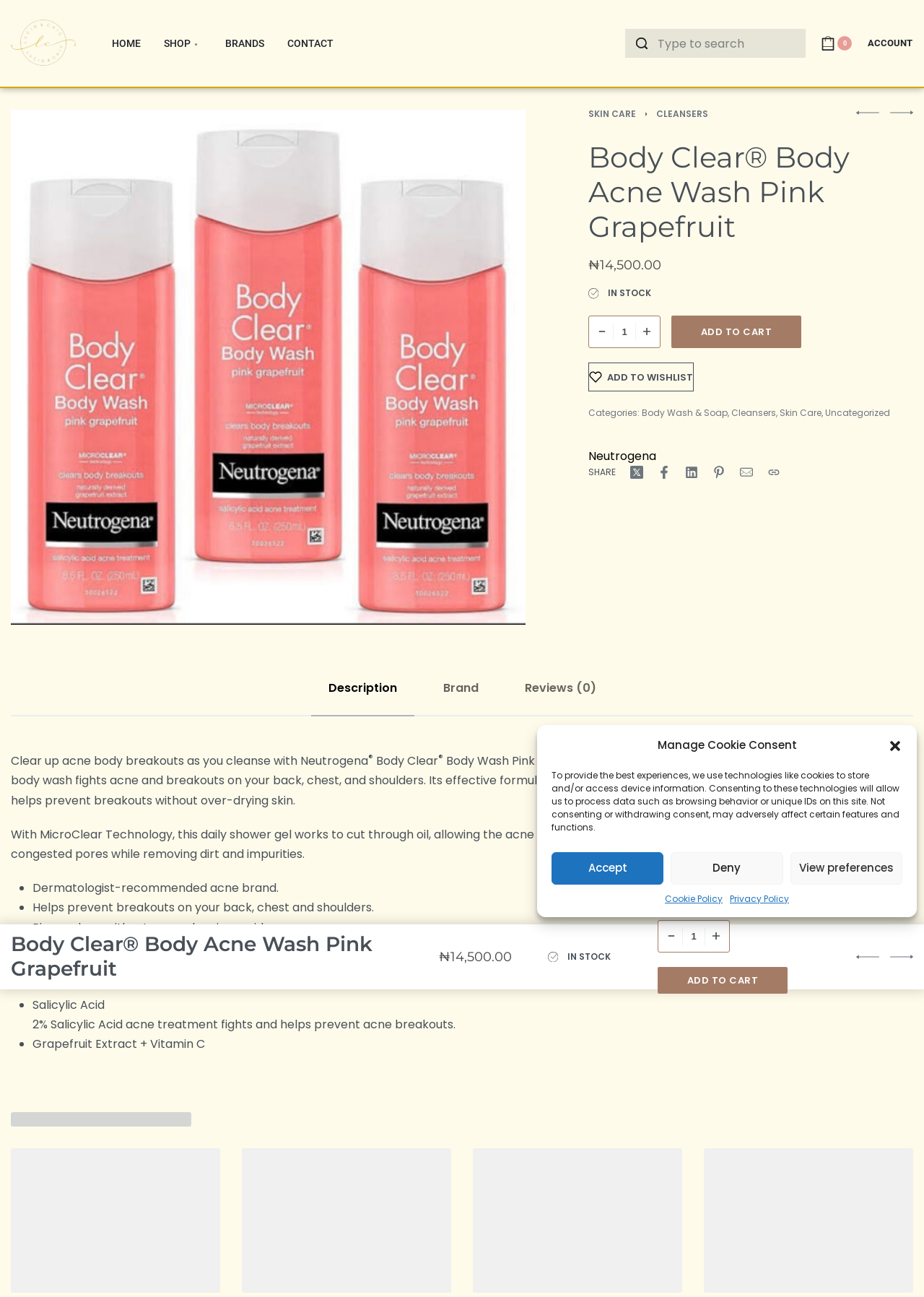Find the bounding box coordinates for the area that must be clicked to perform this action: "View product description".

[0.33, 0.509, 0.454, 0.551]